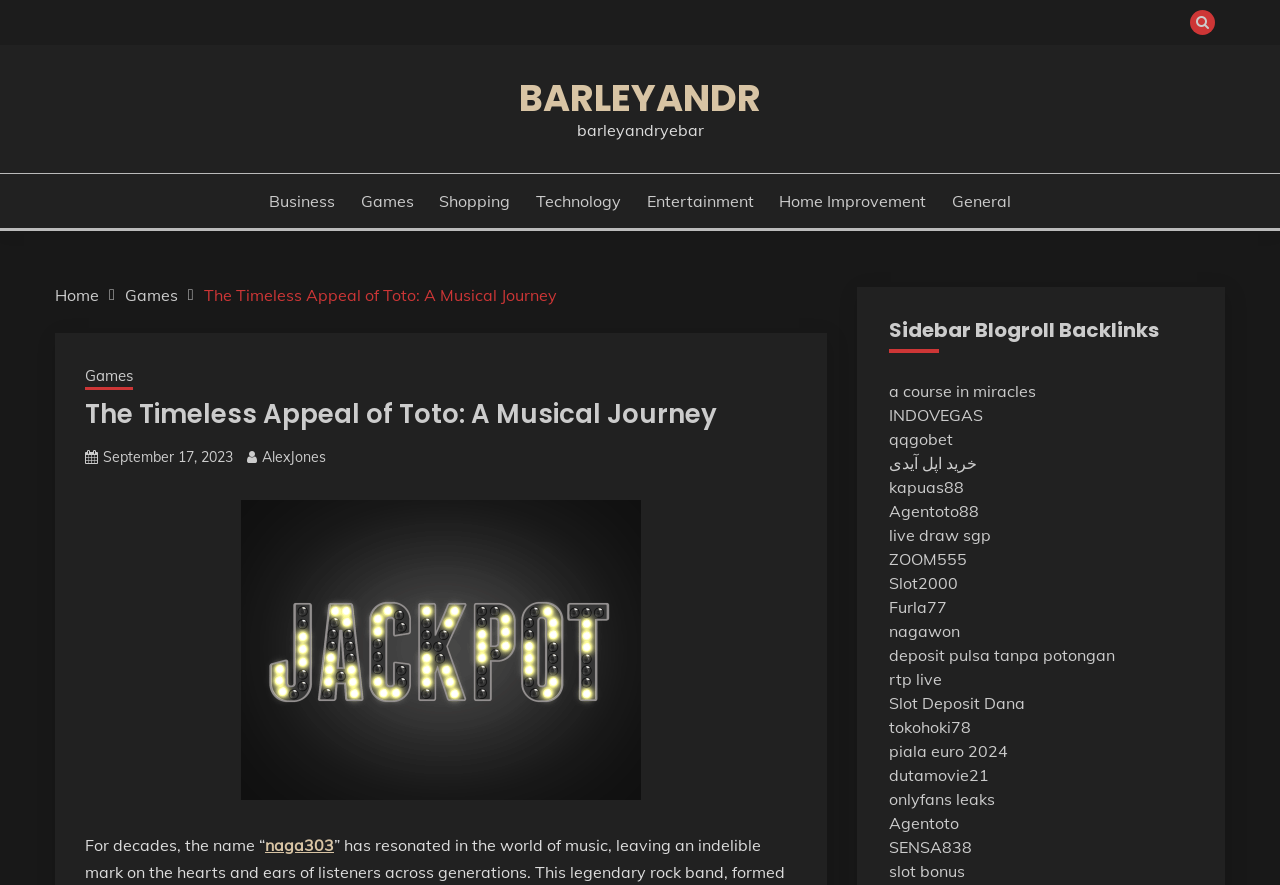Locate the bounding box coordinates of the element's region that should be clicked to carry out the following instruction: "Go to the 'qqgobet' website". The coordinates need to be four float numbers between 0 and 1, i.e., [left, top, right, bottom].

[0.694, 0.485, 0.744, 0.508]